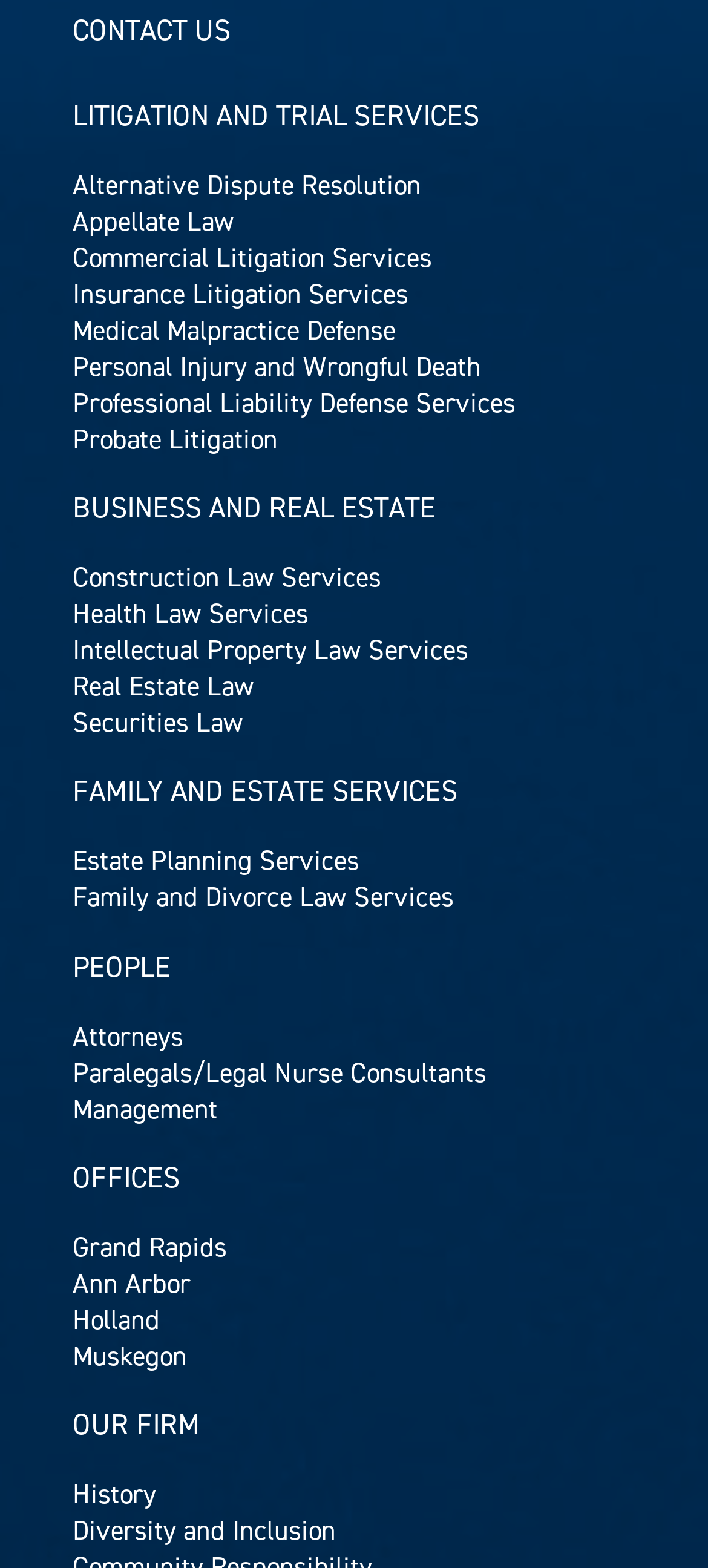Mark the bounding box of the element that matches the following description: "Alternative Dispute Resolution".

[0.103, 0.106, 0.897, 0.129]